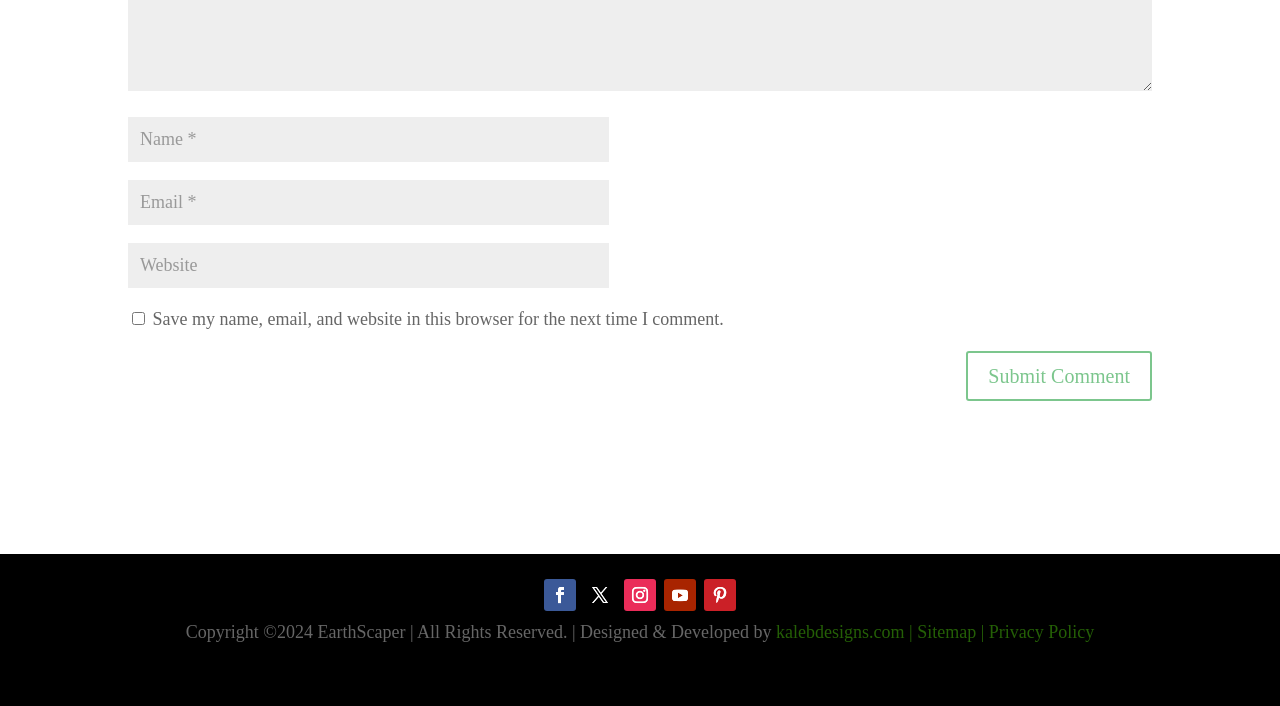Can you find the bounding box coordinates for the element that needs to be clicked to execute this instruction: "Enter your name"? The coordinates should be given as four float numbers between 0 and 1, i.e., [left, top, right, bottom].

[0.1, 0.166, 0.476, 0.229]